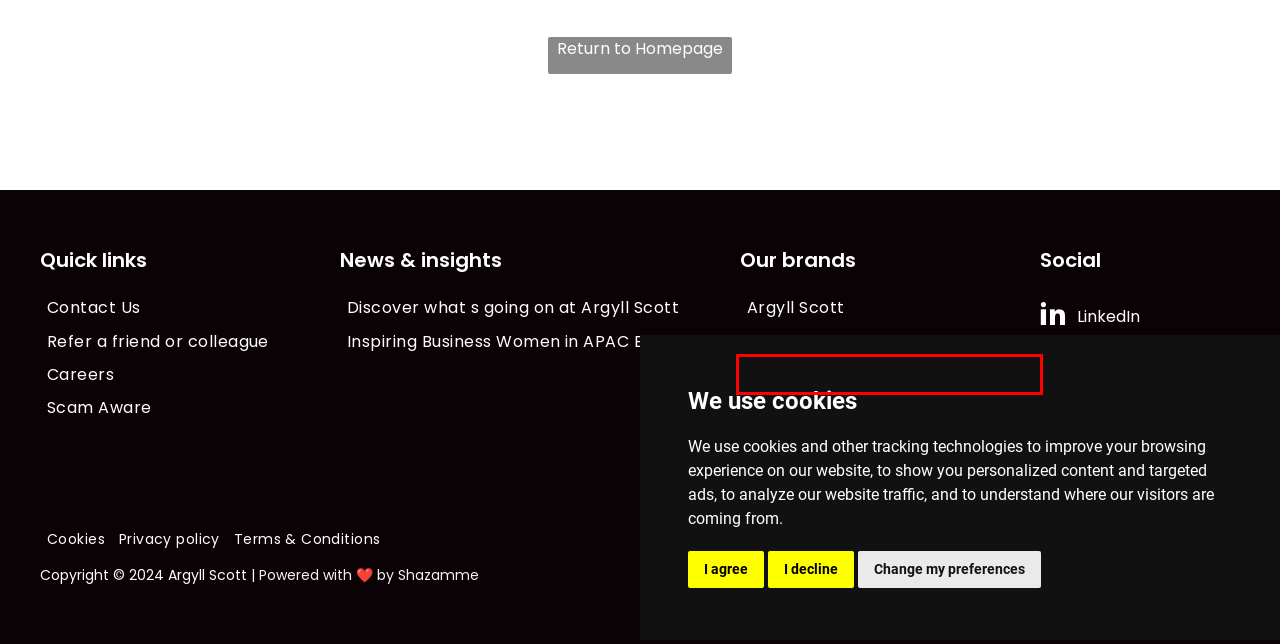You have a screenshot showing a webpage with a red bounding box around a UI element. Choose the webpage description that best matches the new page after clicking the highlighted element. Here are the options:
A. We're here to make recruitment better | Argyll Scott · Thailand
B. We're here to make recruitment better | Argyll Scott · Hong Kong
C. Hydrogen Group | Award Winning Recruitment Agency
D. We're here to make recruitment better | Argyll Scott · Singapore
E. Job Results | Argyll Scott
F. We're here to make recruitment better | Argyll Scott
G. Login to your Account | Argyll Scott
H. Recruitment Websites Design | Staffing Websites  | Shazamme

C